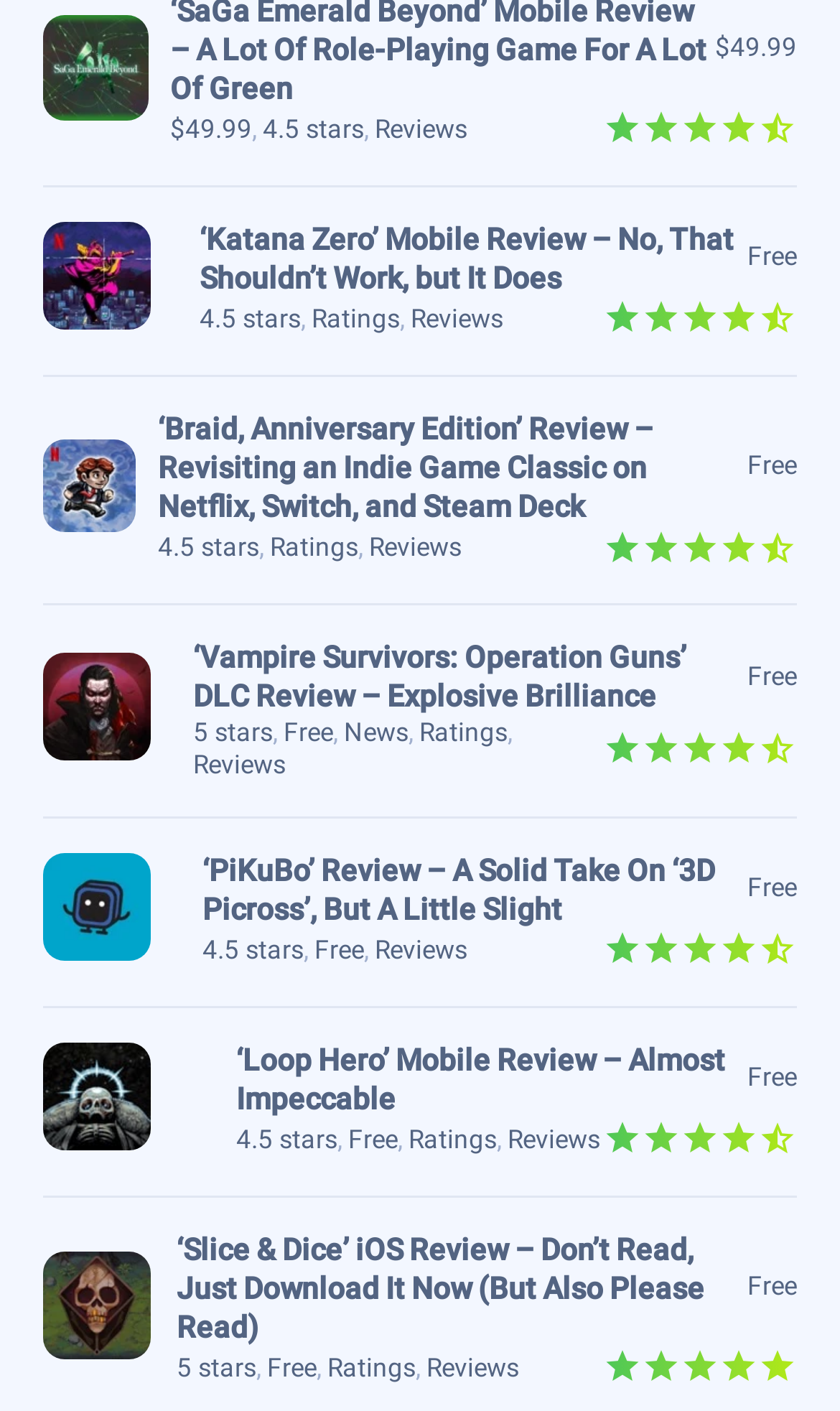Given the webpage screenshot, identify the bounding box of the UI element that matches this description: "5 stars".

[0.211, 0.757, 0.305, 0.778]